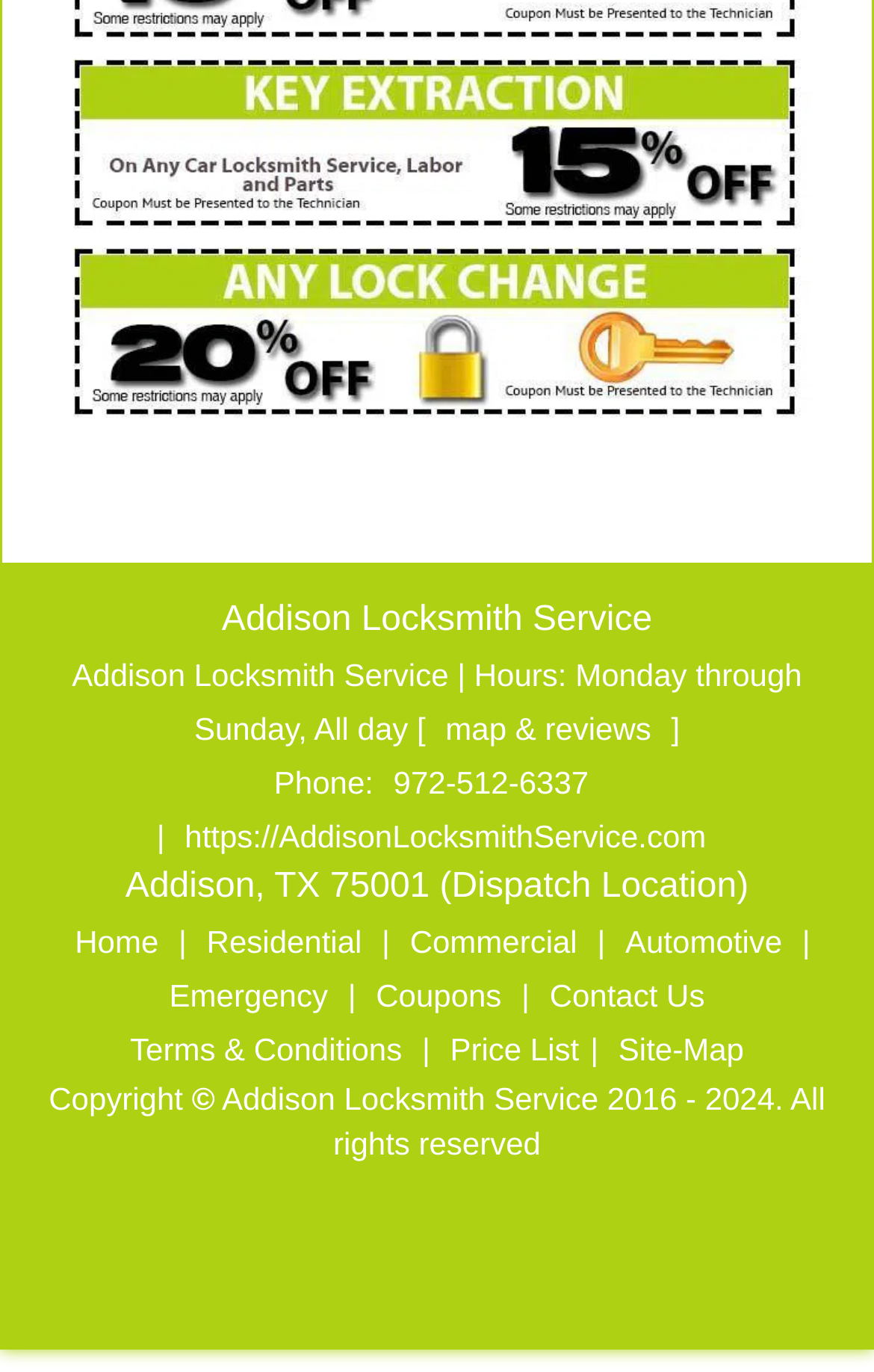Based on the image, give a detailed response to the question: What is the phone number?

The phone number can be found in the middle section of the webpage, where it is written as a link '972-512-6337' next to the text 'Phone:'.